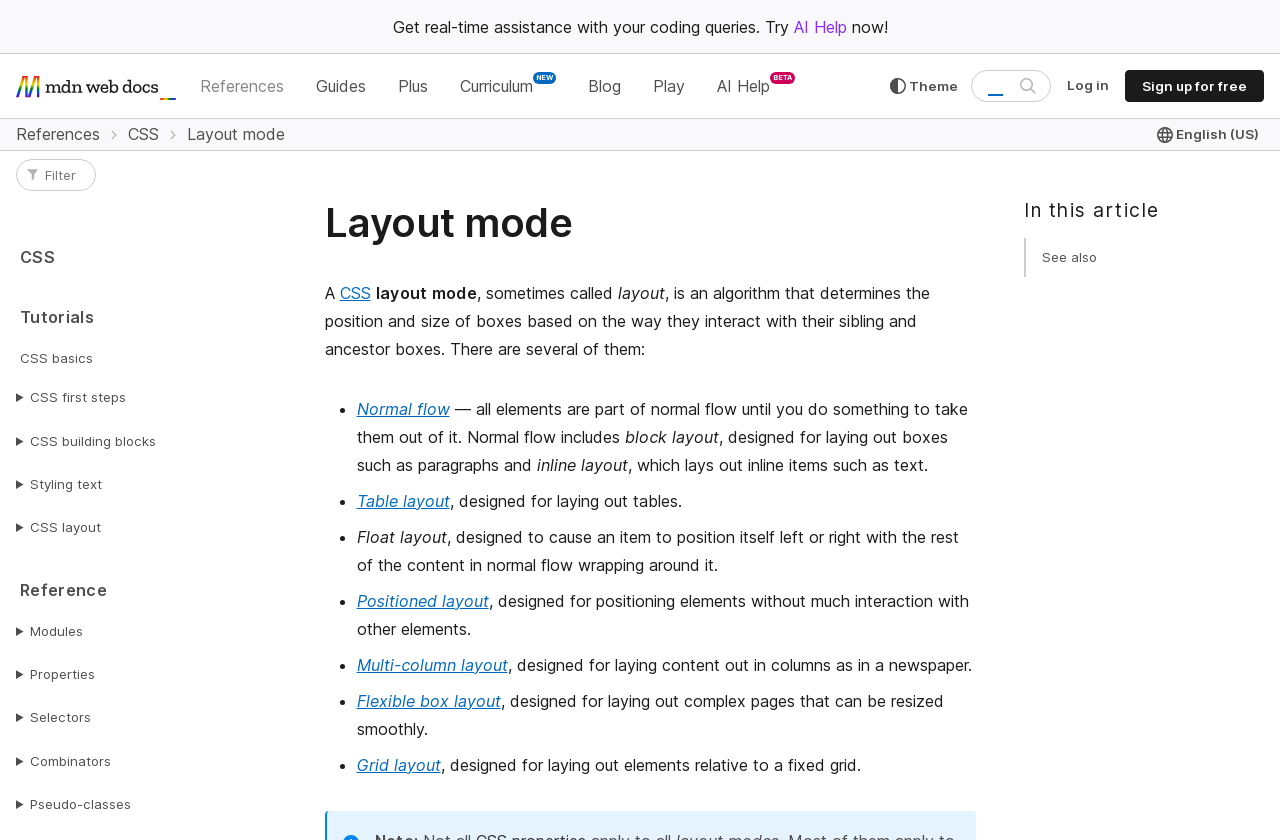Locate the bounding box coordinates of the clickable region to complete the following instruction: "Search MDN."

[0.759, 0.083, 0.827, 0.121]